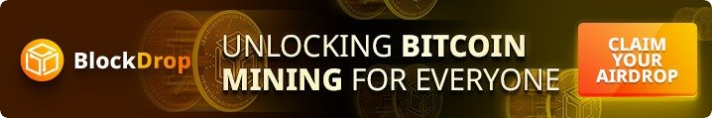Offer a detailed narrative of the scene shown in the image.

The image prominently features a promotional banner for BlockDrop, inviting users to explore opportunities in Bitcoin mining. The text reads "UNLOCKING BITCOIN MINING FOR EVERYONE," emphasizing accessibility to cryptocurrency mining for a broader audience. Accompanying the main message is a button marked "CLAIM YOUR AIRDROP," suggesting an incentive for users to engage with the service. The background is adorned with a gradient of dark colors, enhanced by the presence of stylized Bitcoin coins, which further reinforces the cryptocurrency theme. This banner captures the essence of the growing interest in Bitcoin and the drive towards making mining accessible to everyday users.